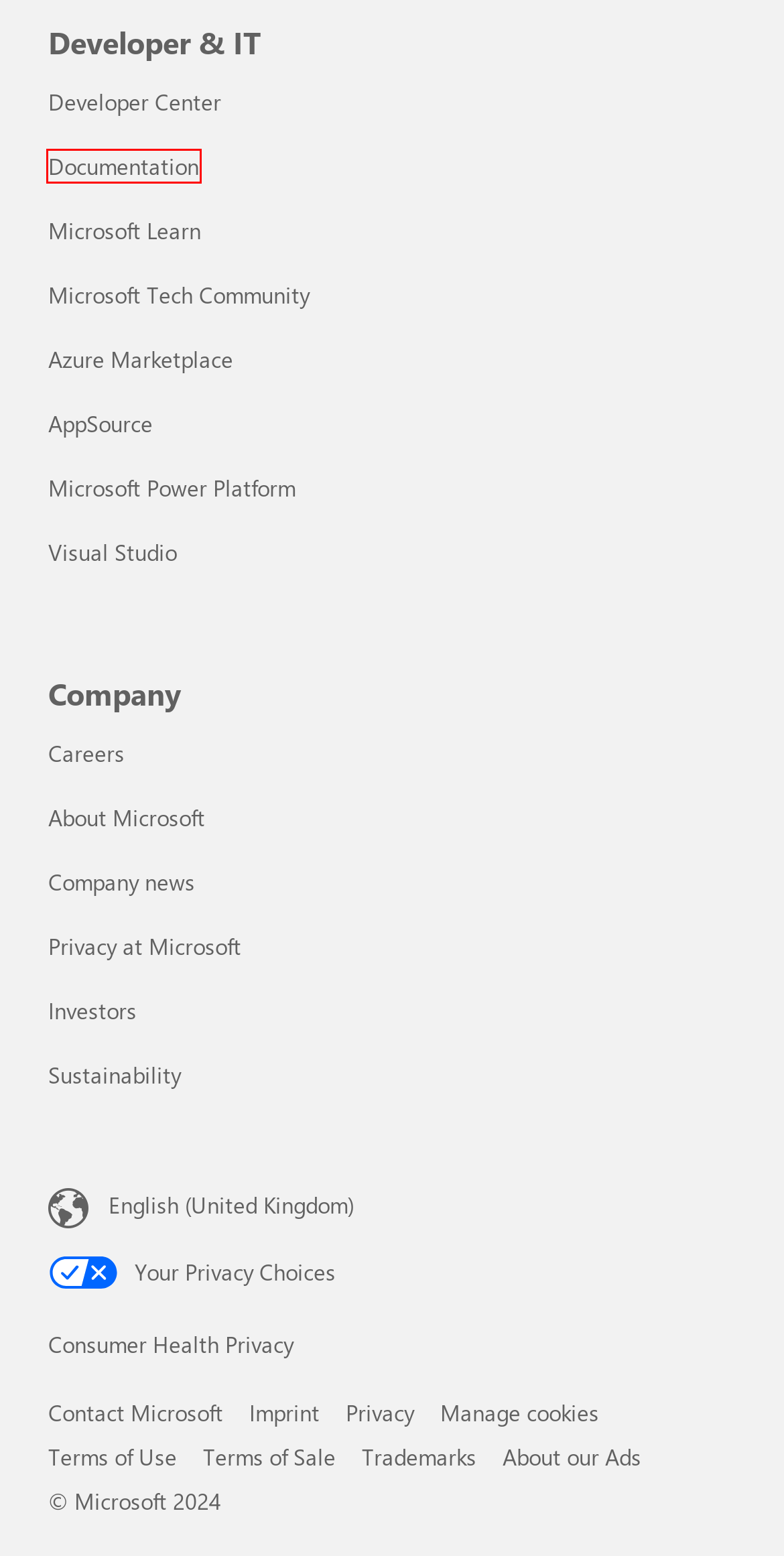You are given a screenshot of a webpage with a red bounding box around an element. Choose the most fitting webpage description for the page that appears after clicking the element within the red bounding box. Here are the candidates:
A. Visual Studio: IDE and Code Editor for Software Developers and Teams
B. 技术文档 | Microsoft Learn
C. Microsoft News Centre UK -
D. Trademark and Brand Guidelines | Microsoft Legal
E. Home | Microsoft Careers
F. Home - Microsoft Community Hub
G. Microsoft Learn：育成能為您職涯打開多扇門的技能
H. Microsoft UK

B